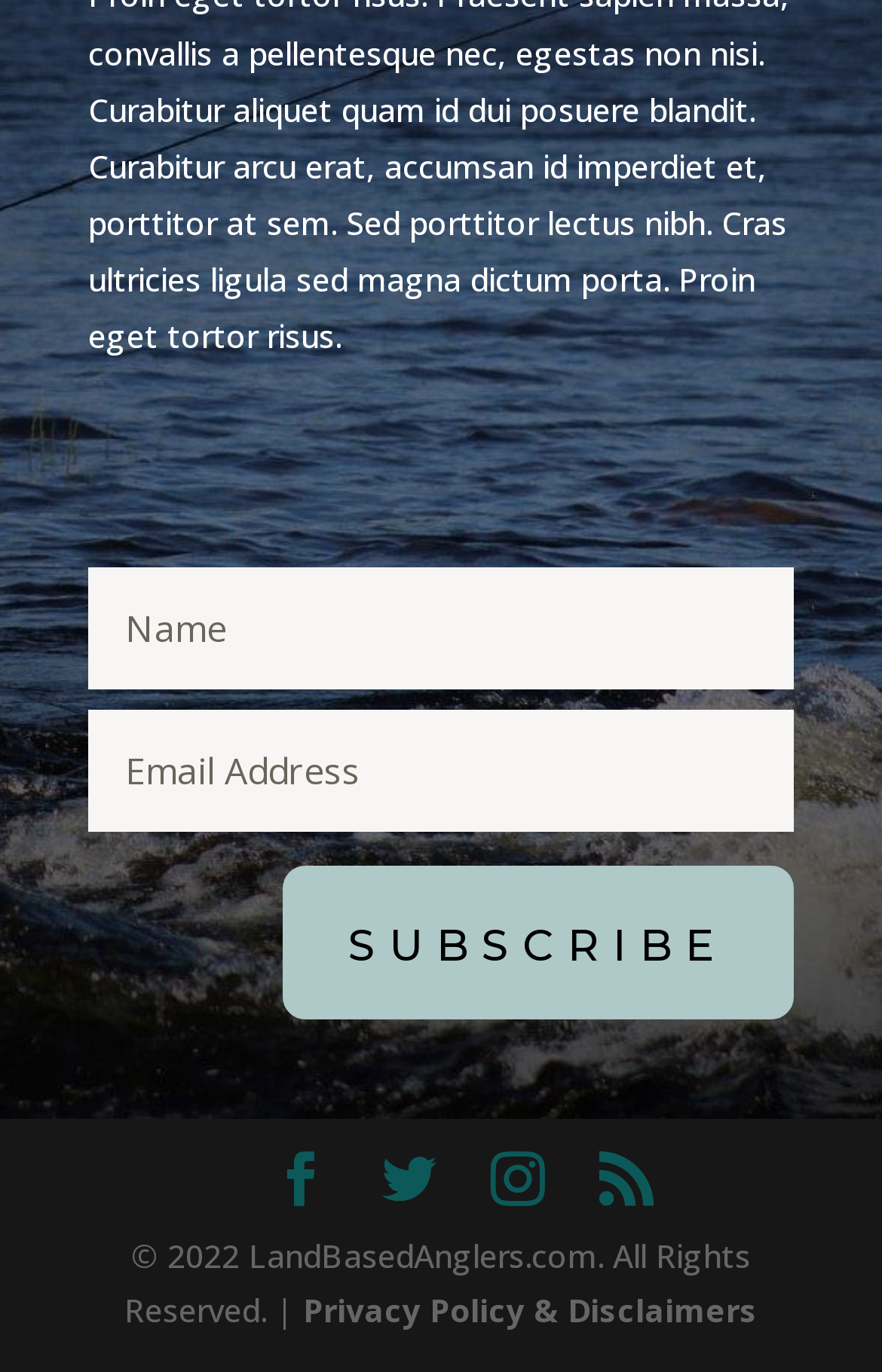Provide the bounding box coordinates for the area that should be clicked to complete the instruction: "View Privacy Policy & Disclaimers".

[0.344, 0.939, 0.859, 0.97]